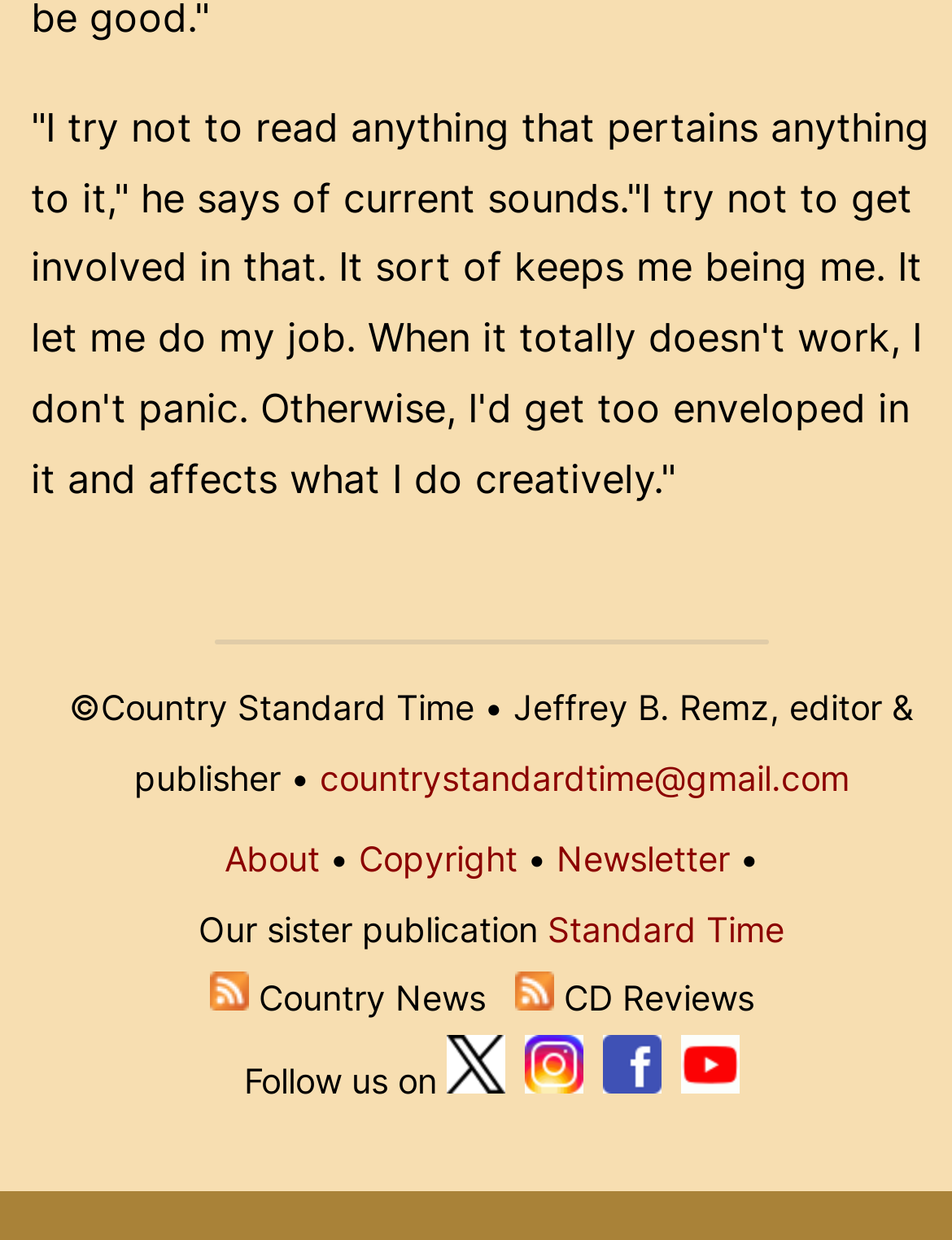Locate the bounding box coordinates of the area you need to click to fulfill this instruction: 'Subscribe to Country Music CD Reviews'. The coordinates must be in the form of four float numbers ranging from 0 to 1: [left, top, right, bottom].

[0.541, 0.788, 0.582, 0.822]